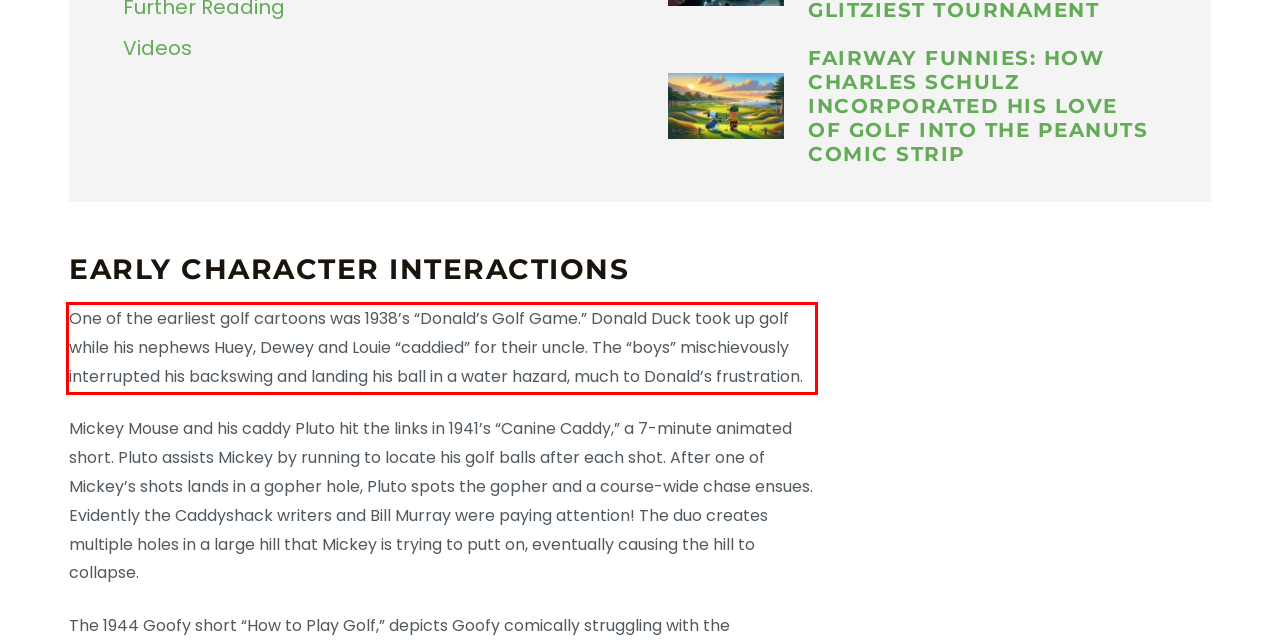In the given screenshot, locate the red bounding box and extract the text content from within it.

One of the earliest golf cartoons was 1938’s “Donald’s Golf Game.” Donald Duck took up golf while his nephews Huey, Dewey and Louie “caddied” for their uncle. The “boys” mischievously interrupted his backswing and landing his ball in a water hazard, much to Donald’s frustration.